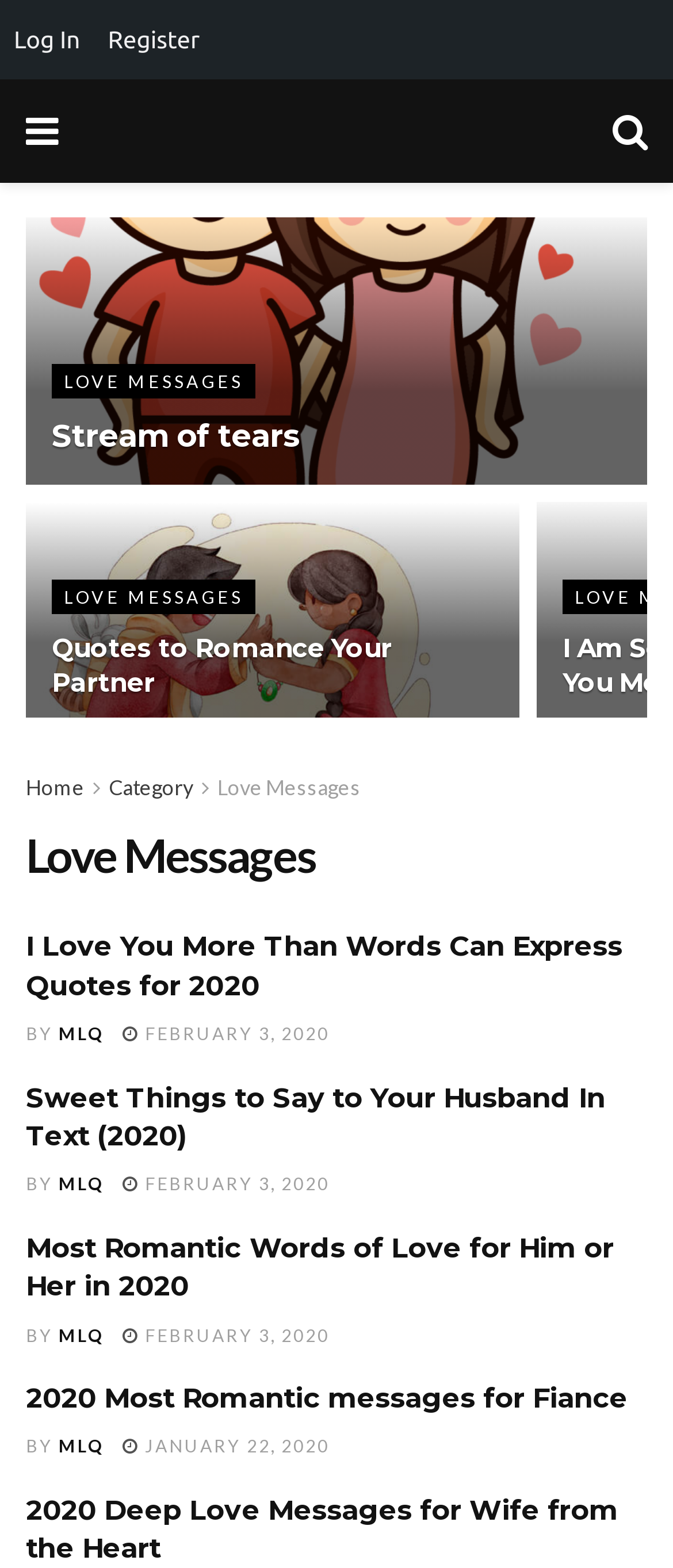With reference to the image, please provide a detailed answer to the following question: What is the category of the webpage?

I looked at the links and headings on the webpage and saw that they are all related to love messages, so I inferred that the category of the webpage is Love Messages.